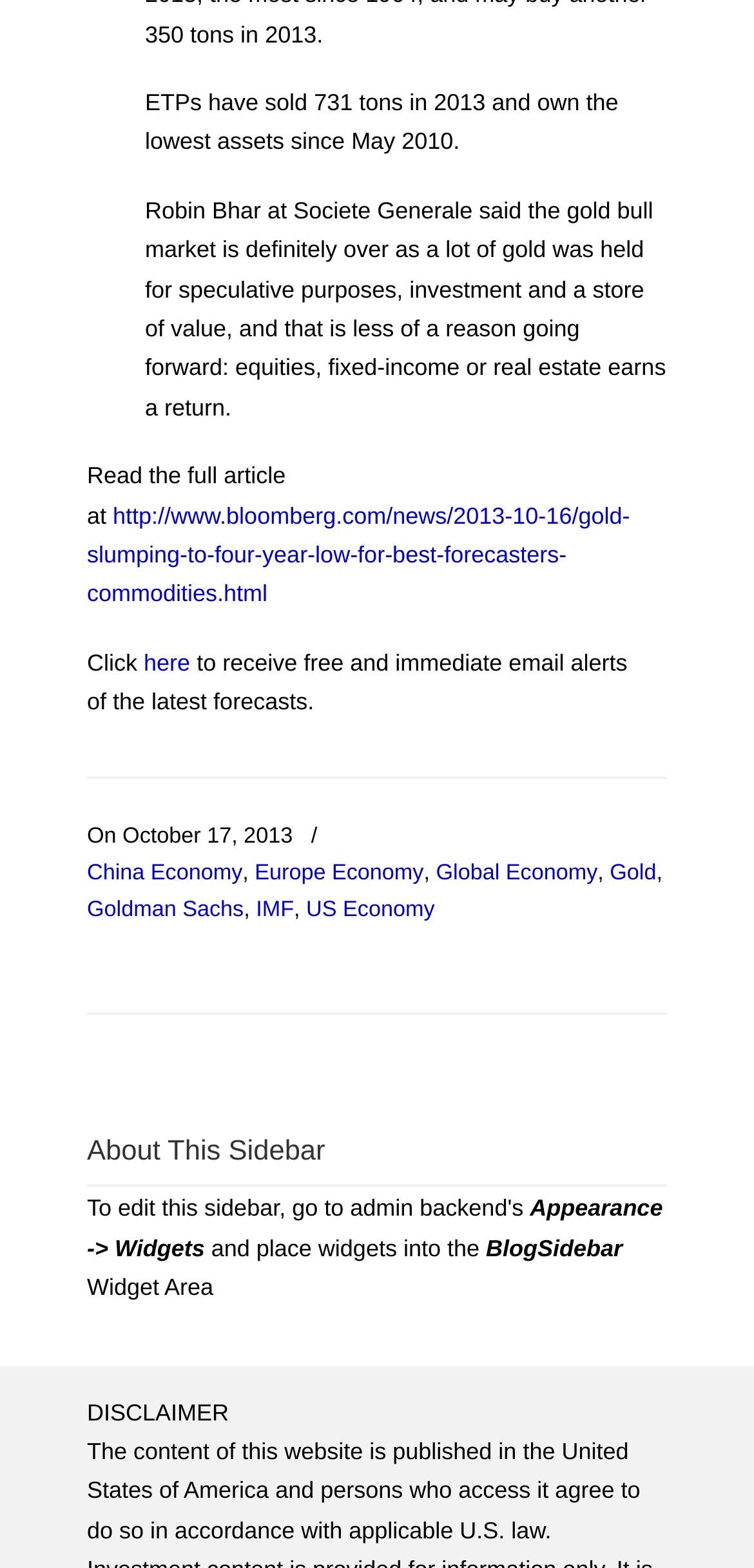Provide the bounding box coordinates for the UI element that is described by this text: "here". The coordinates should be in the form of four float numbers between 0 and 1: [left, top, right, bottom].

[0.191, 0.414, 0.252, 0.431]